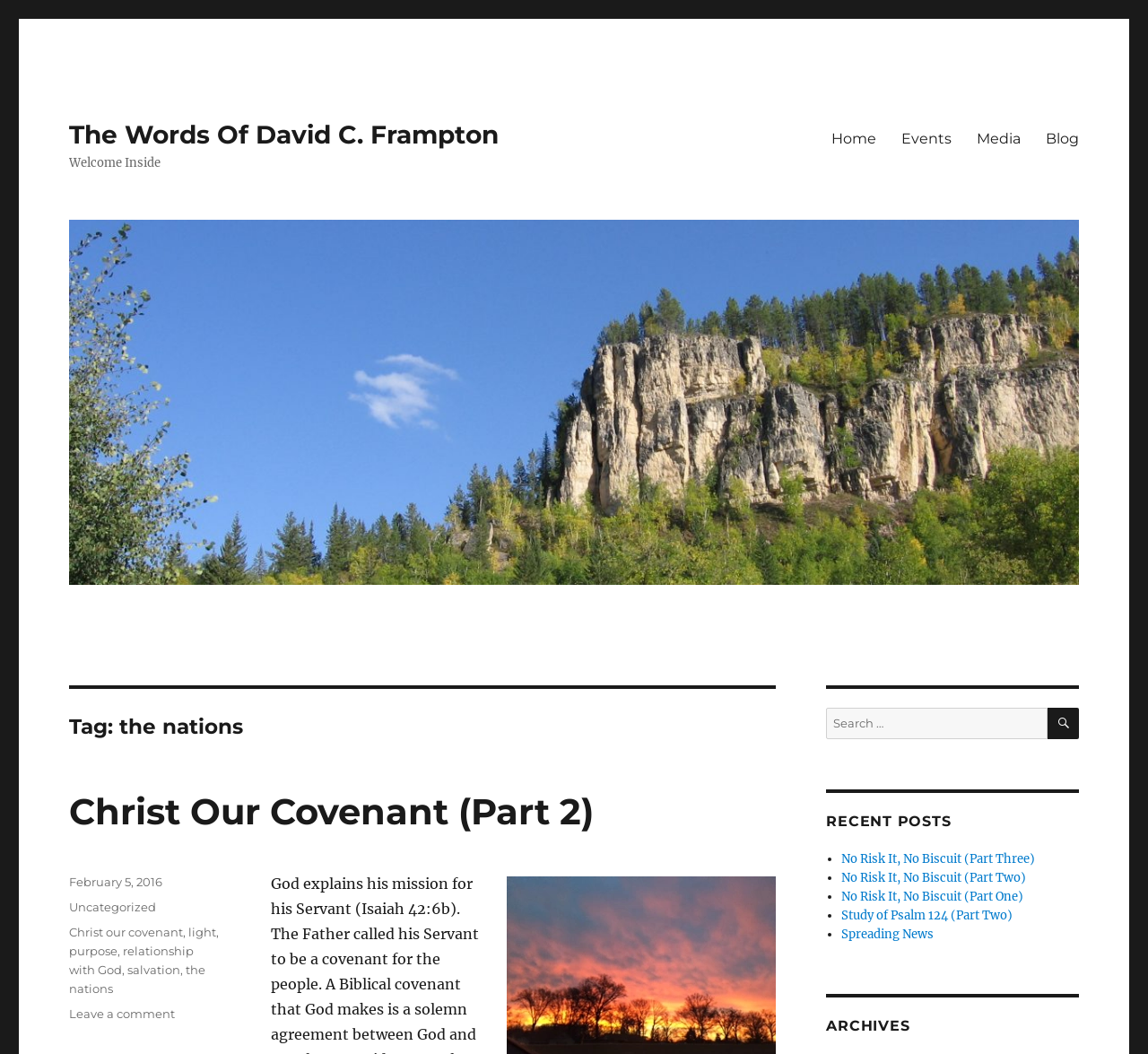Using the provided element description: "relationship with God", determine the bounding box coordinates of the corresponding UI element in the screenshot.

[0.06, 0.895, 0.169, 0.927]